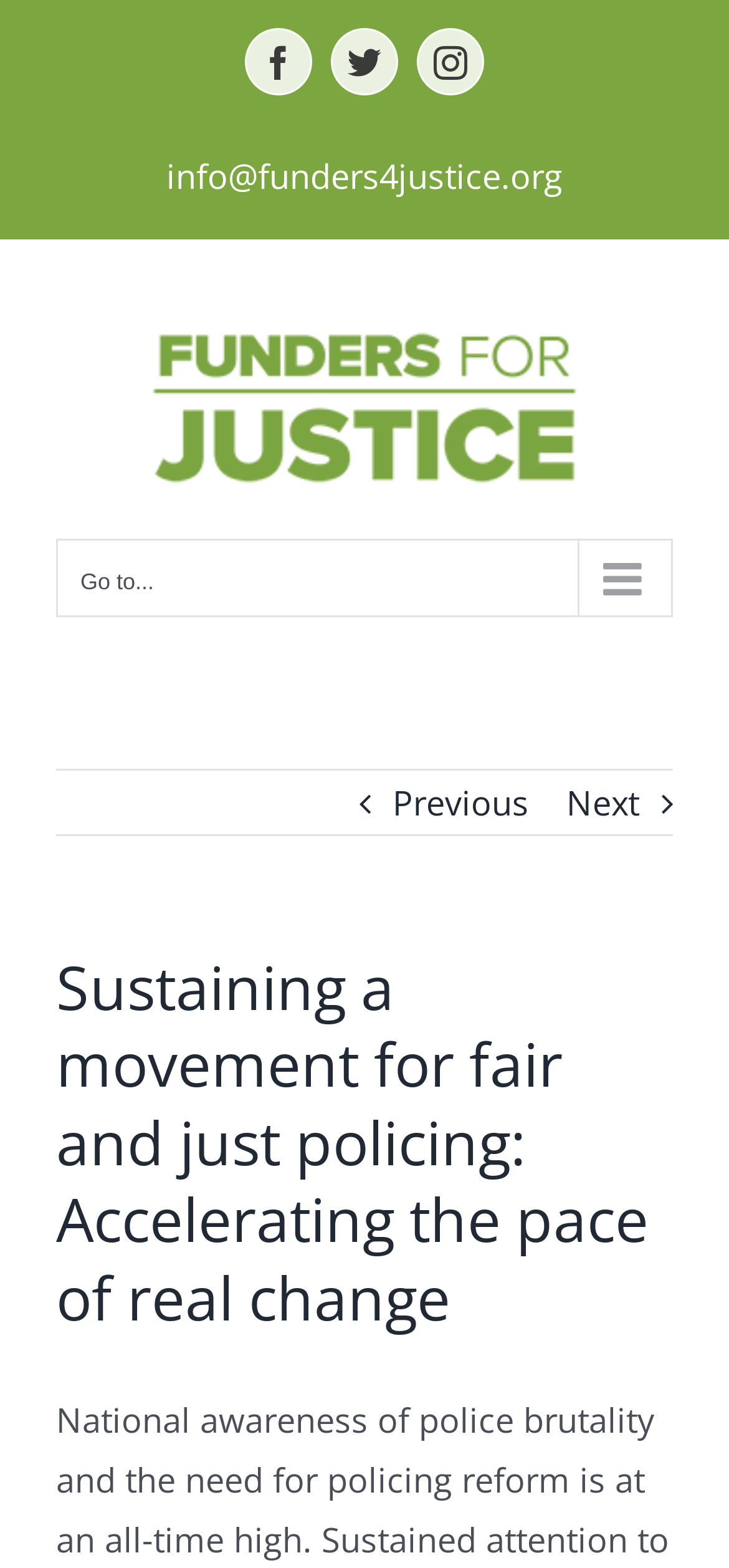What is the email address provided?
Could you answer the question in a detailed manner, providing as much information as possible?

I looked for a link element with an email address and found that the email address provided is info@funders4justice.org.